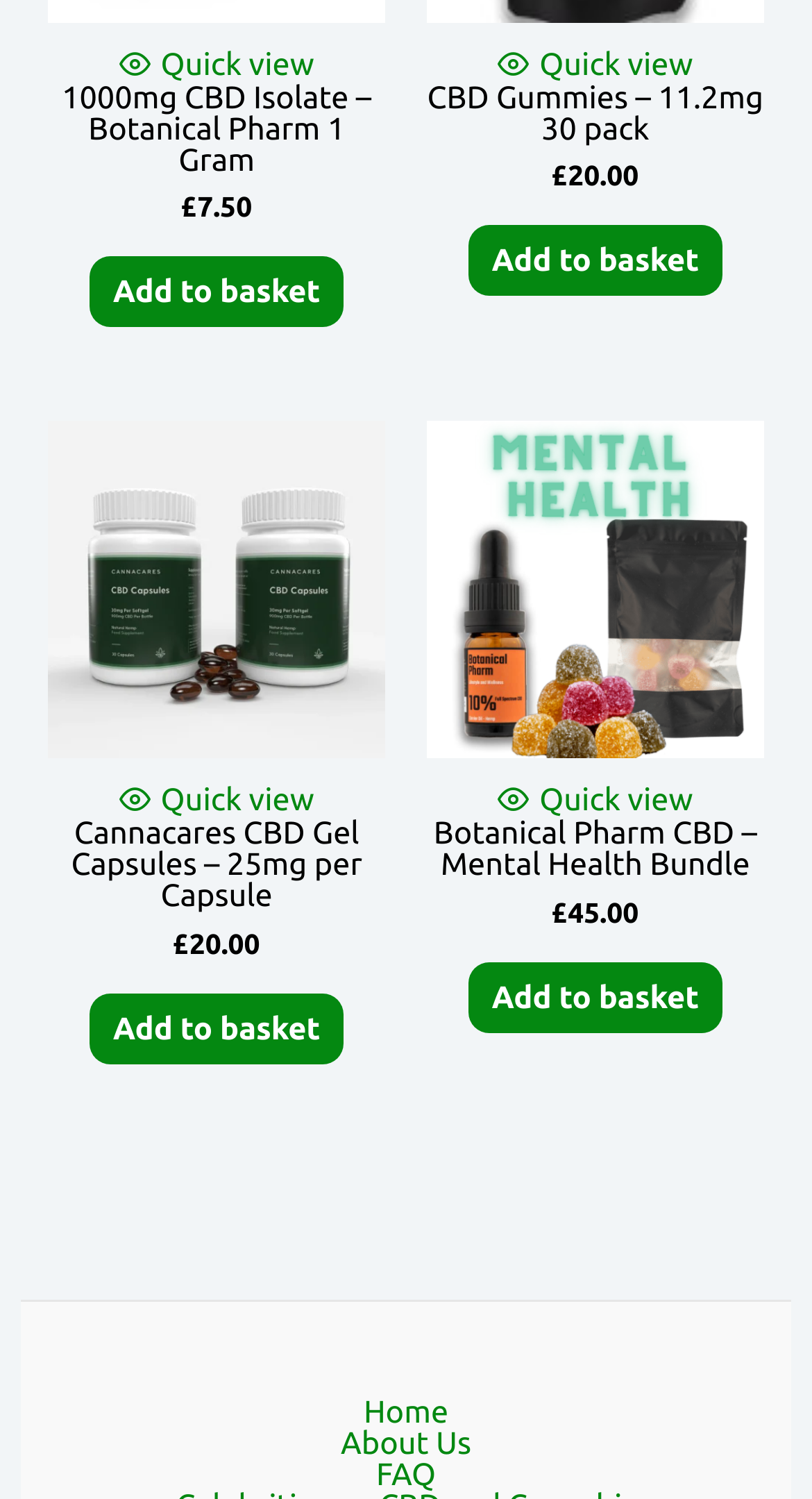Find the bounding box coordinates of the clickable element required to execute the following instruction: "View product details of Botanical Pharm CBD – Mental Health Bundle". Provide the coordinates as four float numbers between 0 and 1, i.e., [left, top, right, bottom].

[0.526, 0.545, 0.941, 0.597]